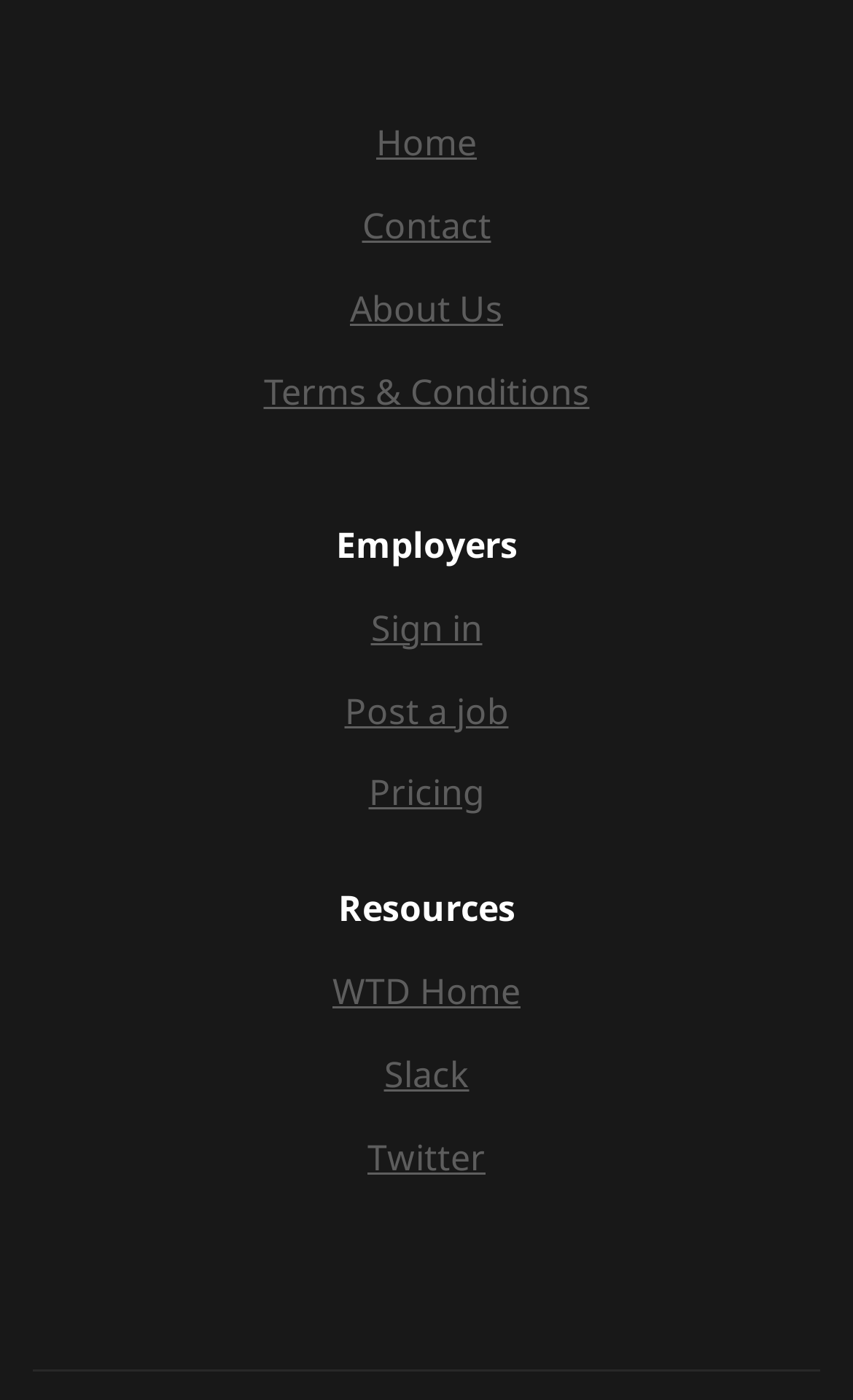Please find the bounding box for the UI component described as follows: "Home".

[0.441, 0.085, 0.559, 0.119]